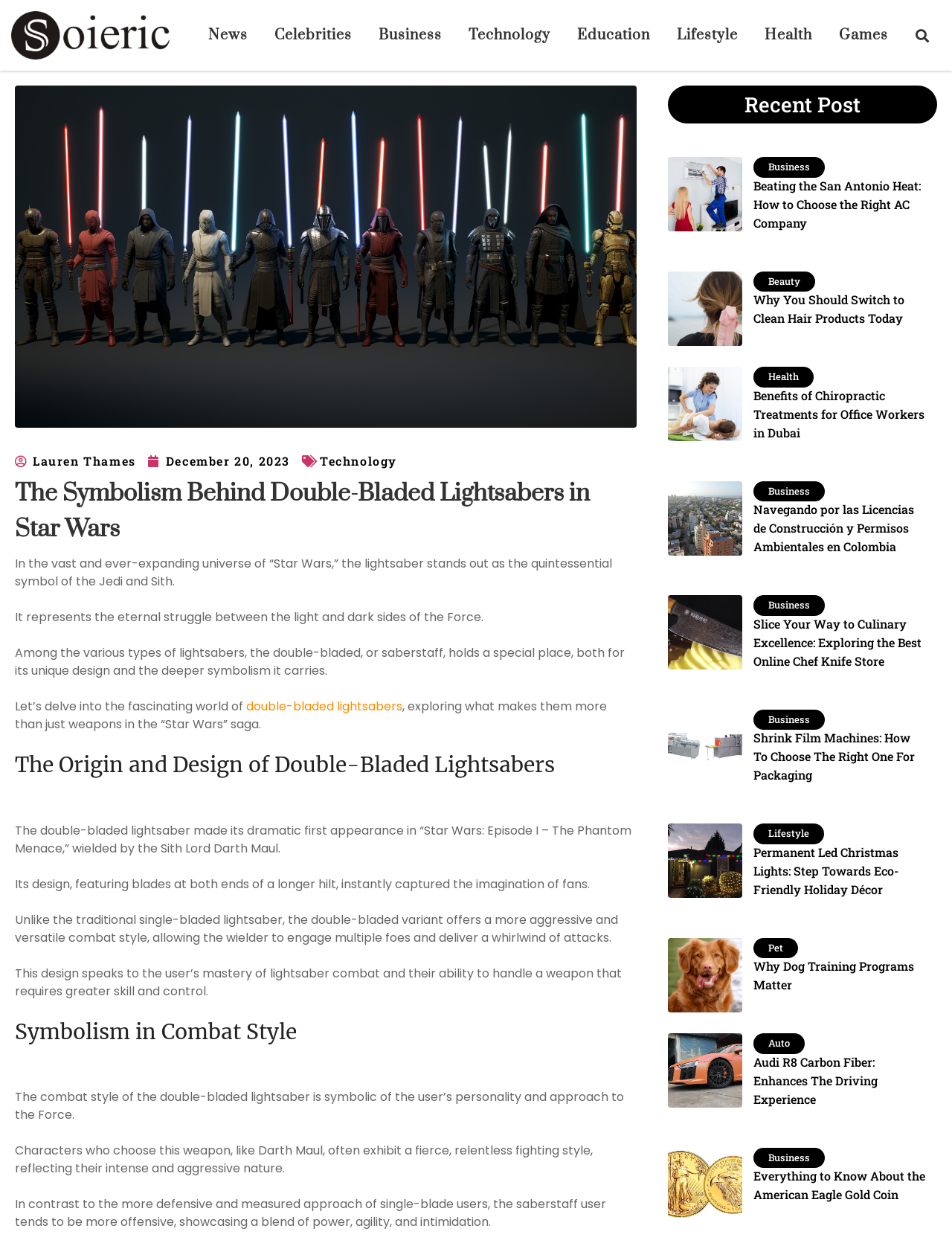Specify the bounding box coordinates of the area to click in order to execute this command: 'Click on the 'News' link'. The coordinates should consist of four float numbers ranging from 0 to 1, and should be formatted as [left, top, right, bottom].

[0.219, 0.017, 0.26, 0.04]